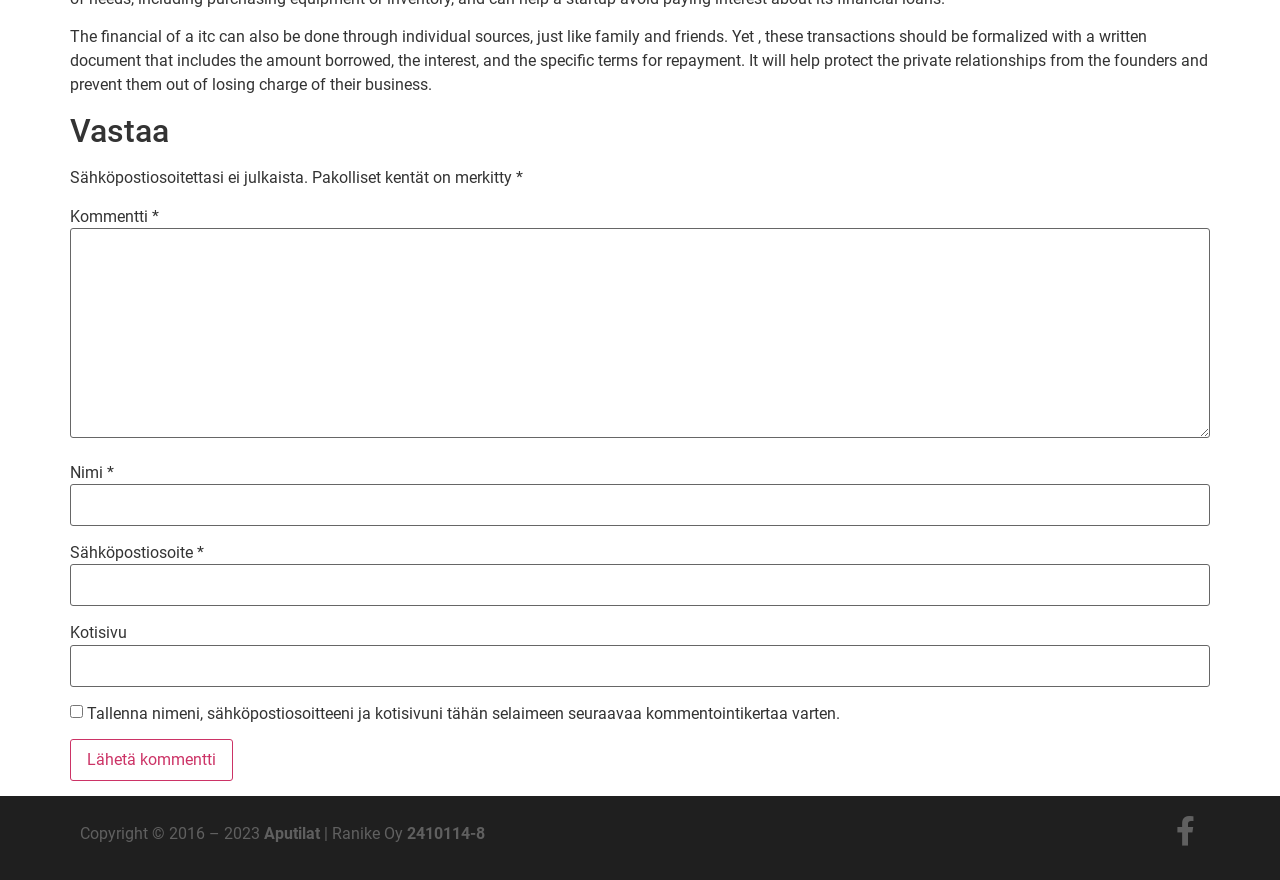Determine the bounding box coordinates in the format (top-left x, top-left y, bottom-right x, bottom-right y). Ensure all values are floating point numbers between 0 and 1. Identify the bounding box of the UI element described by: ROHN Sales

None